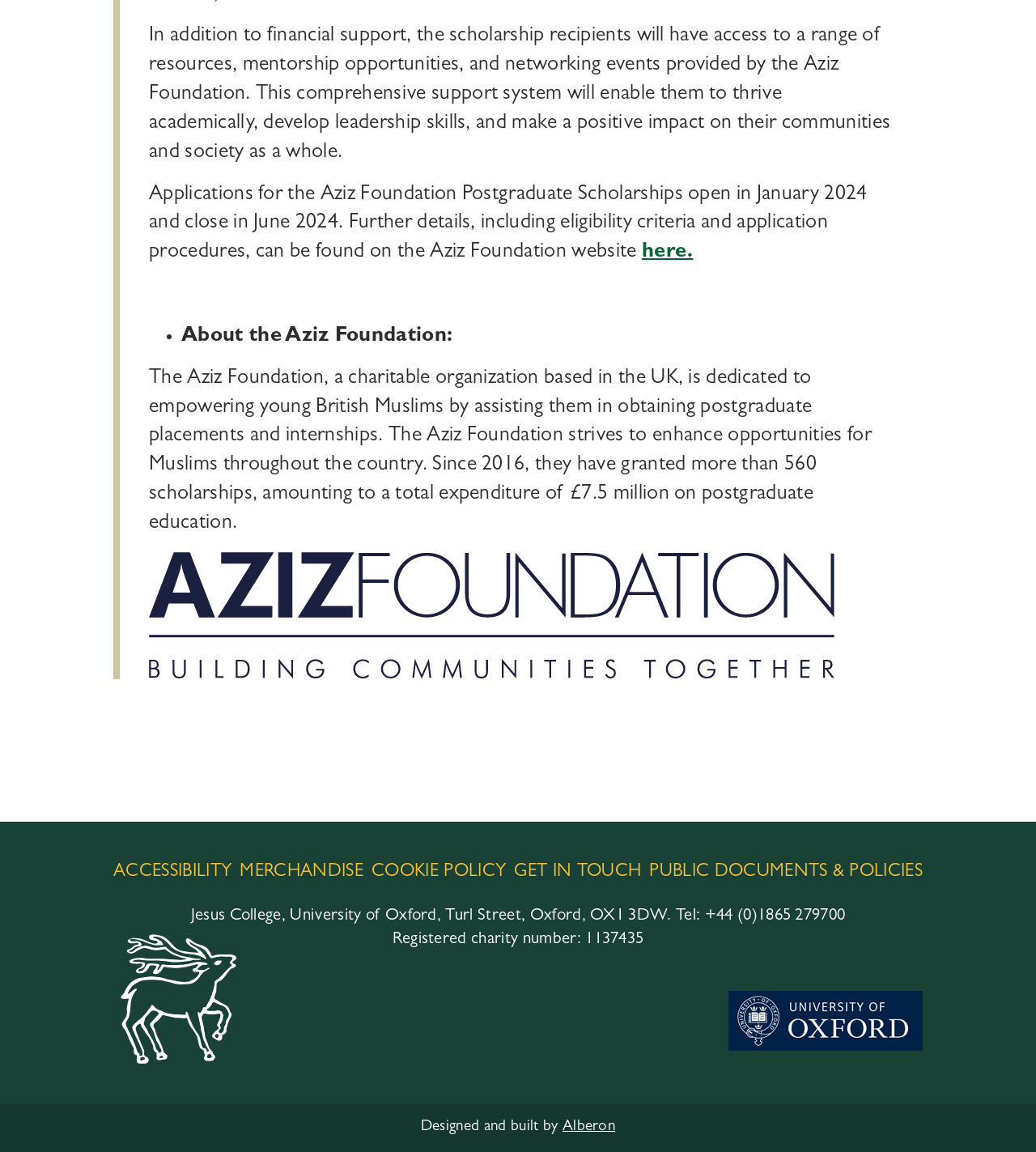Using the given element description, provide the bounding box coordinates (top-left x, top-left y, bottom-right x, bottom-right y) for the corresponding UI element in the screenshot: Cookie policy

[0.359, 0.75, 0.488, 0.765]